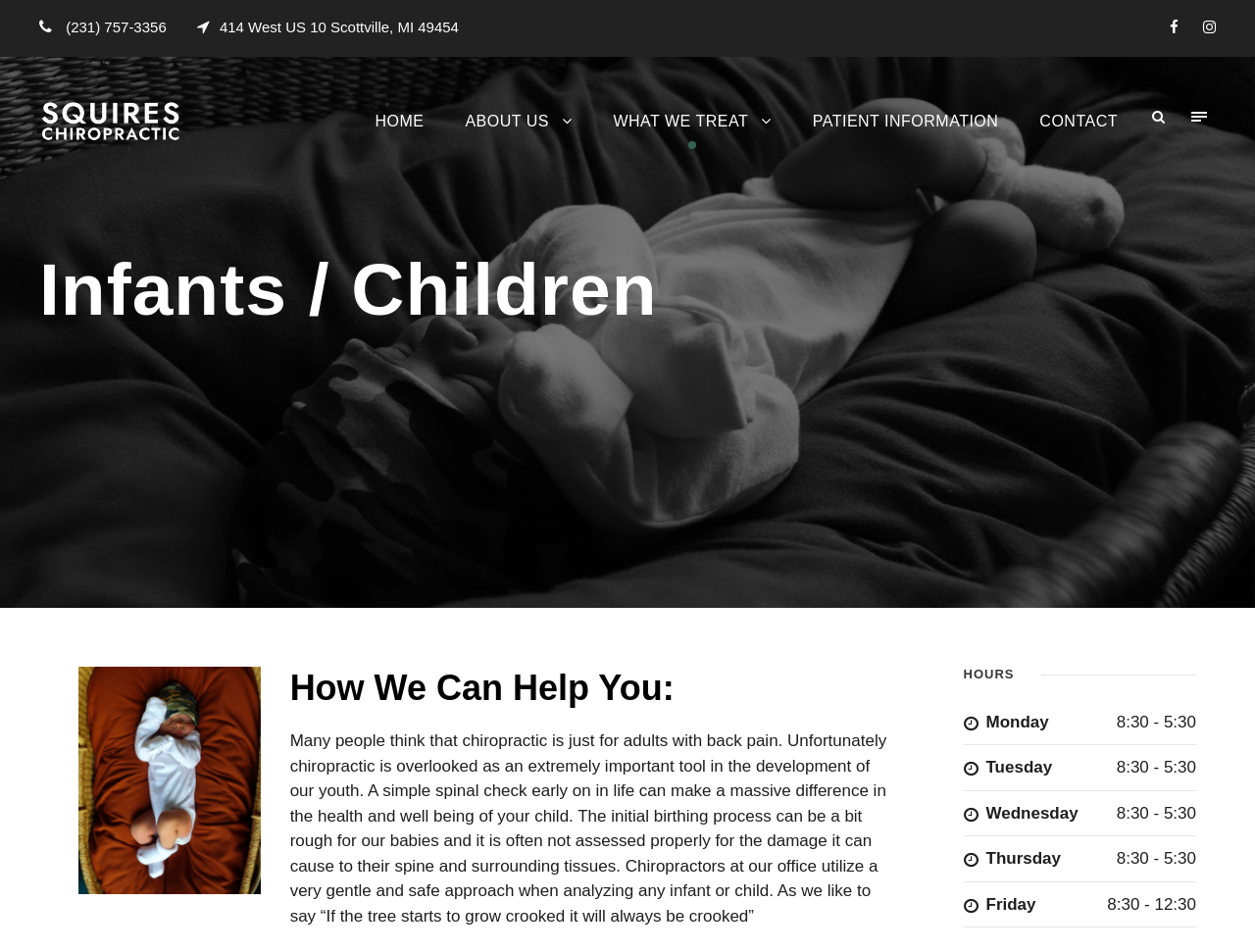Find the bounding box of the UI element described as: "What We Treat". The bounding box coordinates should be given as four float values between 0 and 1, i.e., [left, top, right, bottom].

[0.489, 0.113, 0.615, 0.179]